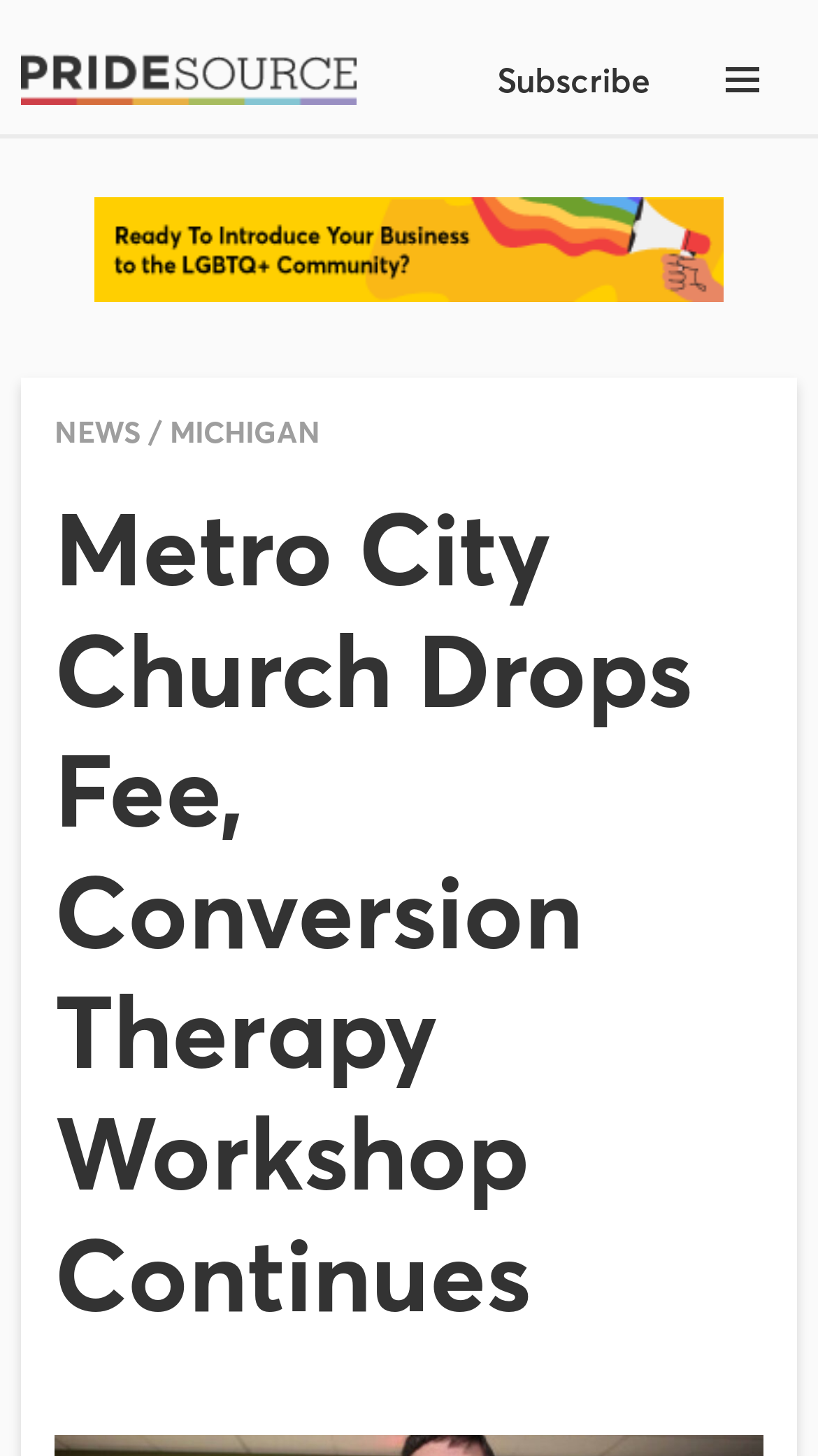What is the purpose of the 'menu' button?
Give a comprehensive and detailed explanation for the question.

The 'menu' button is usually used to toggle the navigation menu, allowing users to access different sections of the webpage.